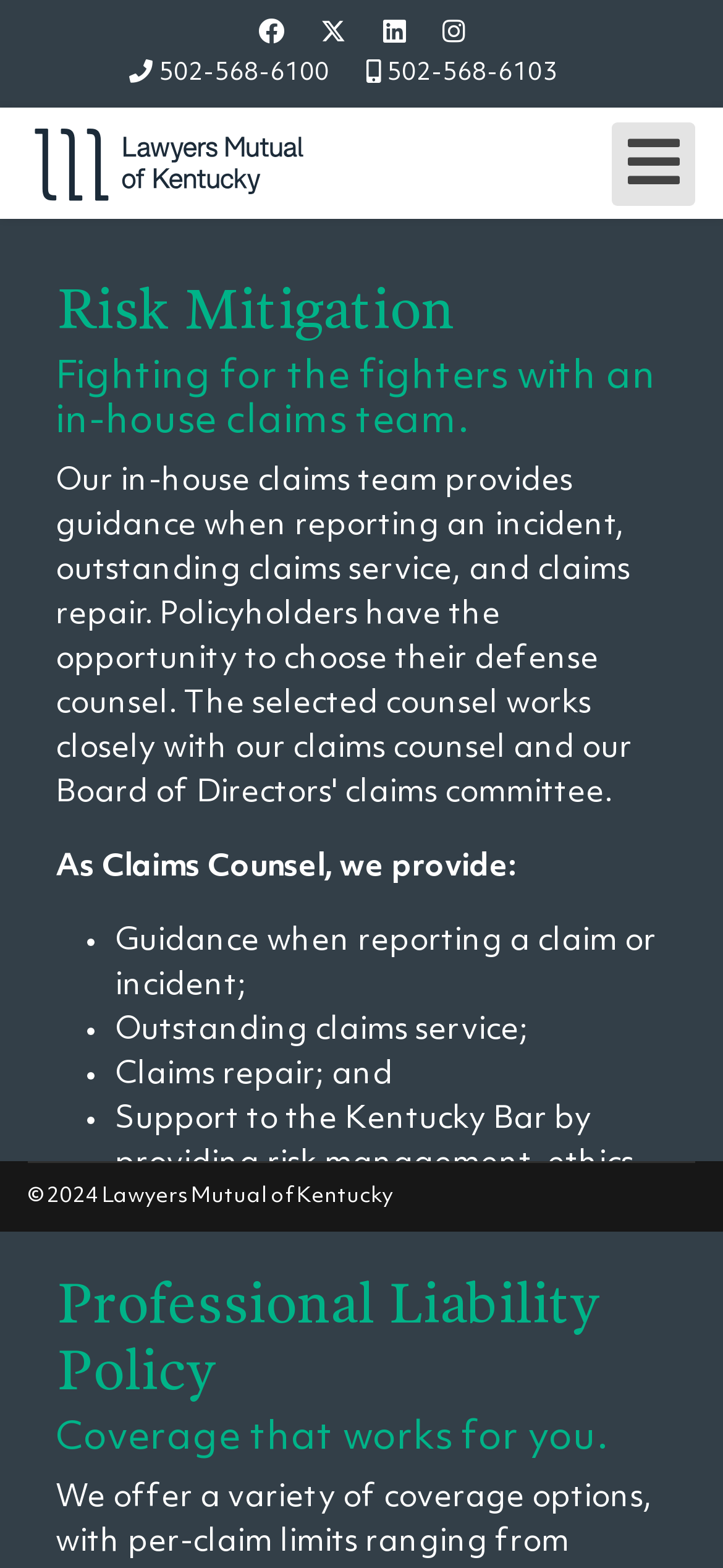What is the year of the copyright?
Using the image, answer in one word or phrase.

2024